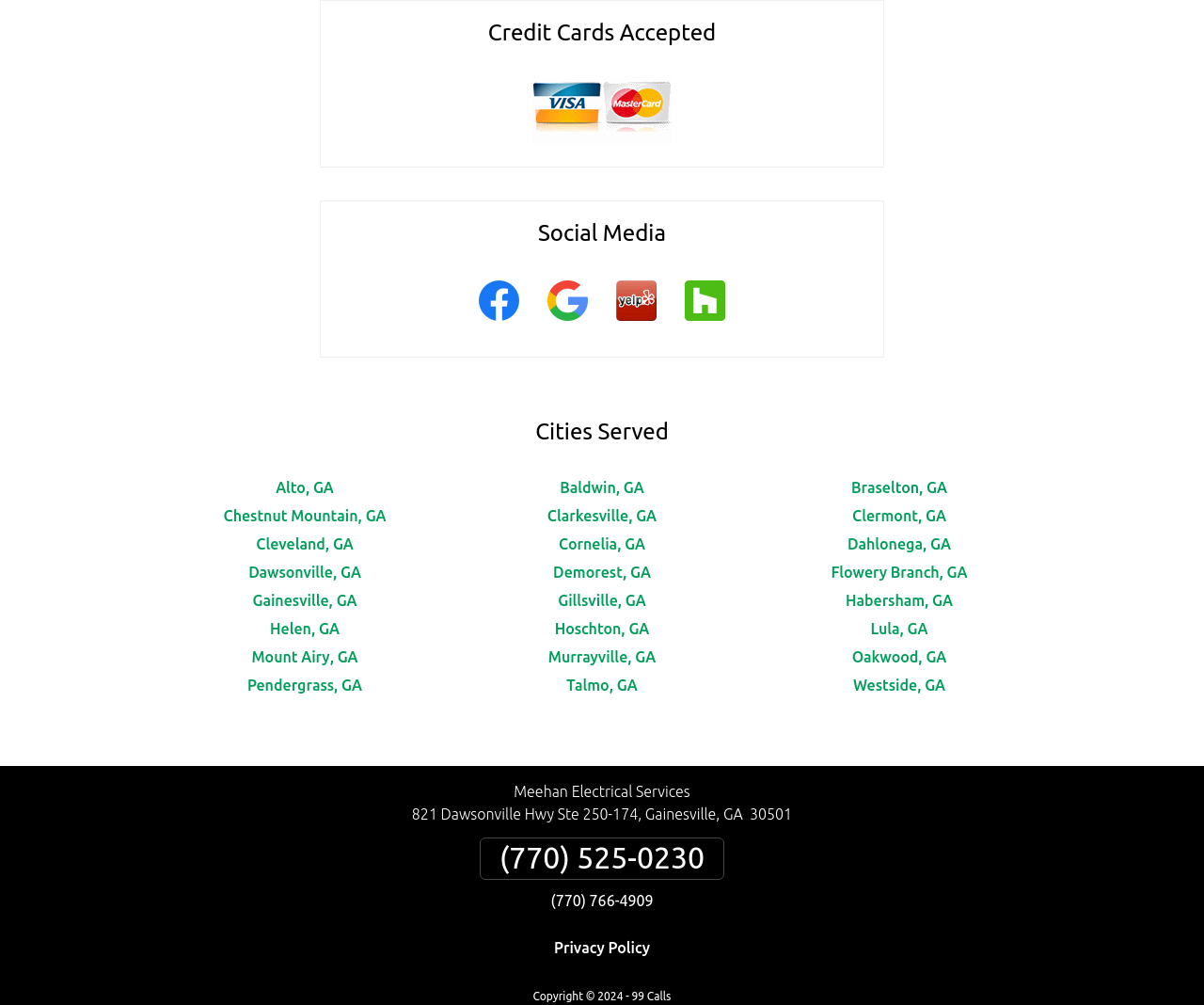What types of social media are listed?
Provide a thorough and detailed answer to the question.

I found the answer by looking at the 'Social Media' section, which contains four links with images, each representing a different social media platform: Facebook, Google, Yelp, and Houzz.